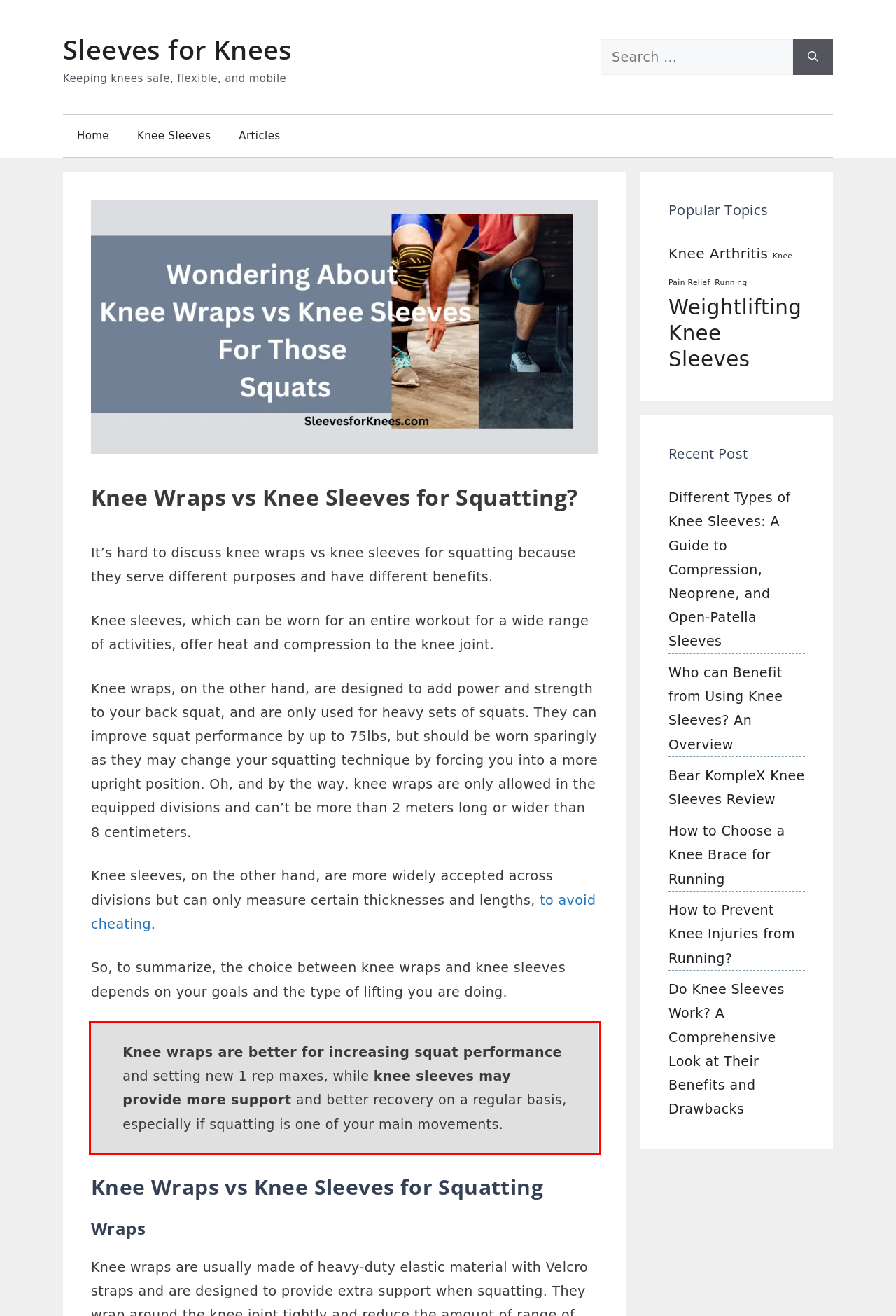You have a screenshot of a webpage with a red bounding box. Use OCR to generate the text contained within this red rectangle.

Knee wraps are better for increasing squat performance and setting new 1 rep maxes, while knee sleeves may provide more support and better recovery on a regular basis, especially if squatting is one of your main movements.